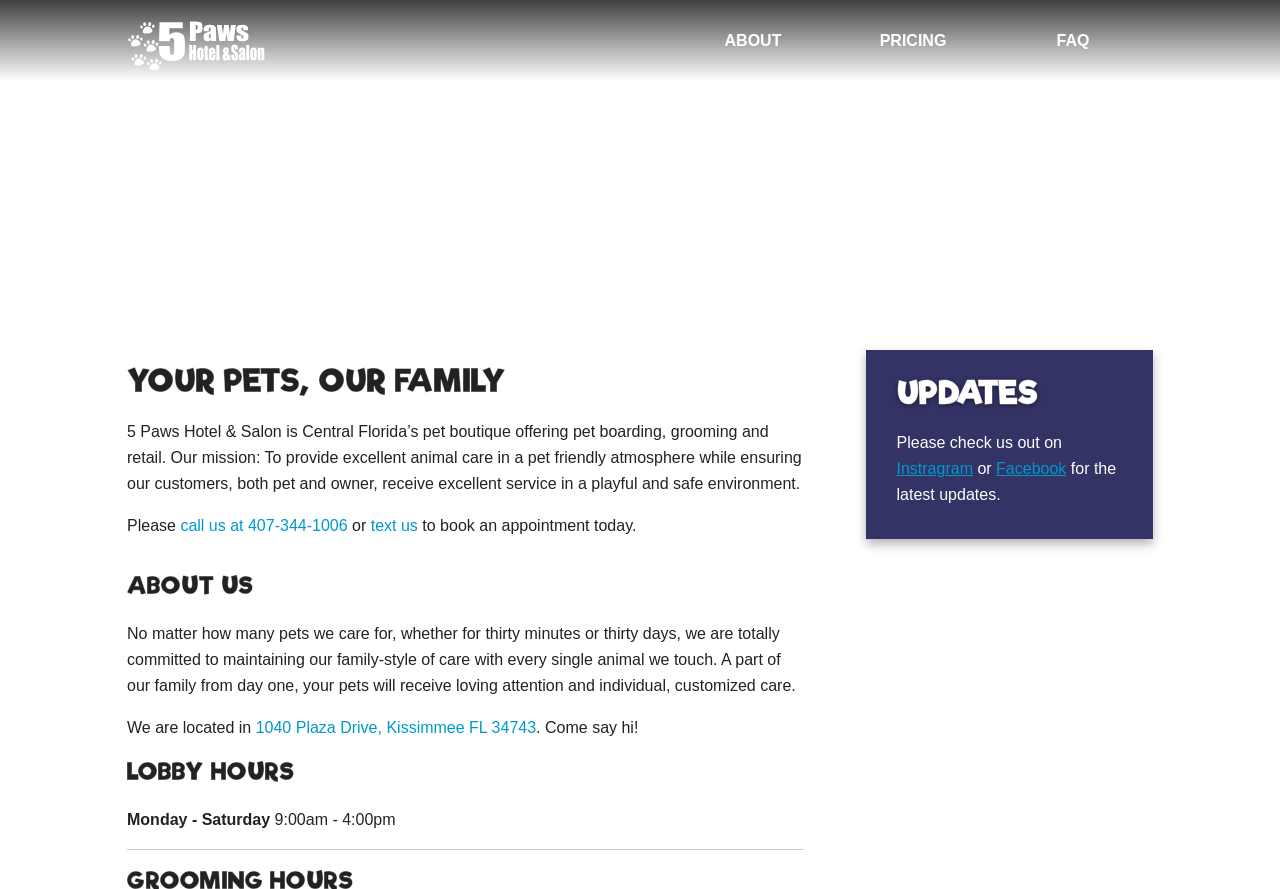Using the element description provided, determine the bounding box coordinates in the format (top-left x, top-left y, bottom-right x, bottom-right y). Ensure that all values are floating point numbers between 0 and 1. Element description: About

[0.526, 0.0, 0.651, 0.091]